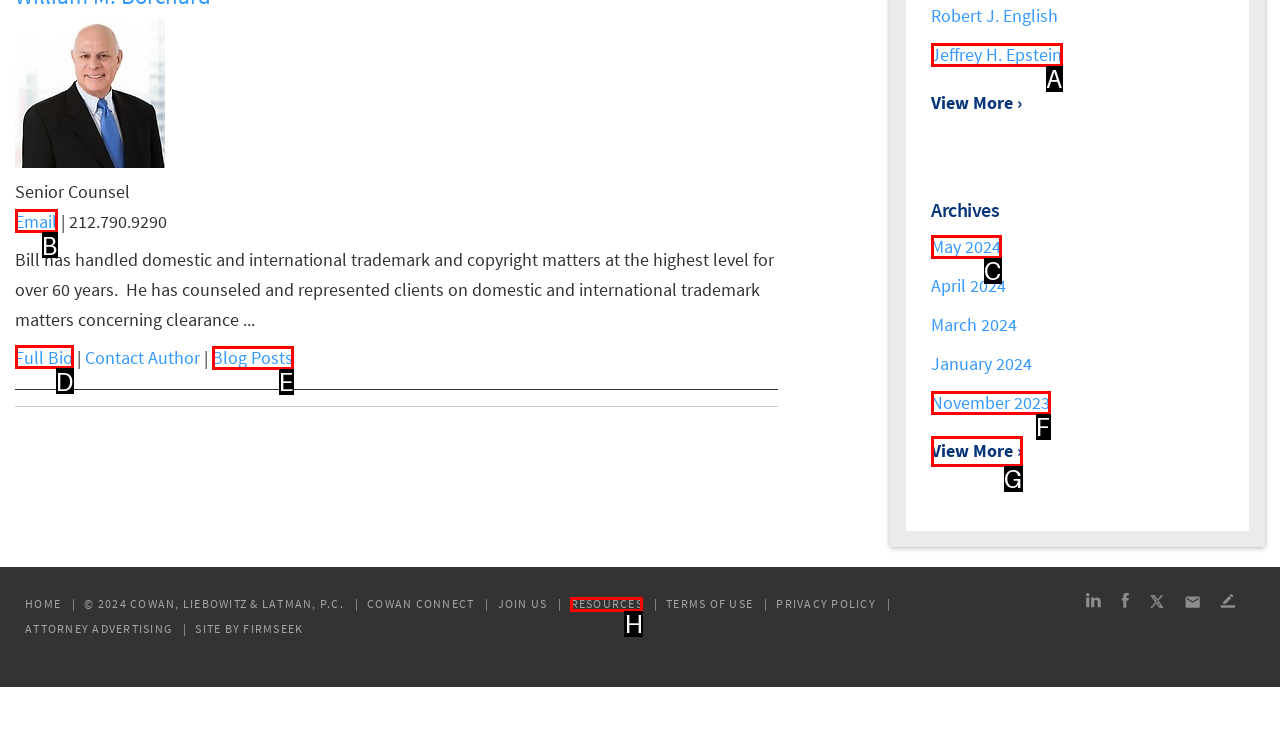From the given options, indicate the letter that corresponds to the action needed to complete this task: Read blog posts by Bill. Respond with only the letter.

E